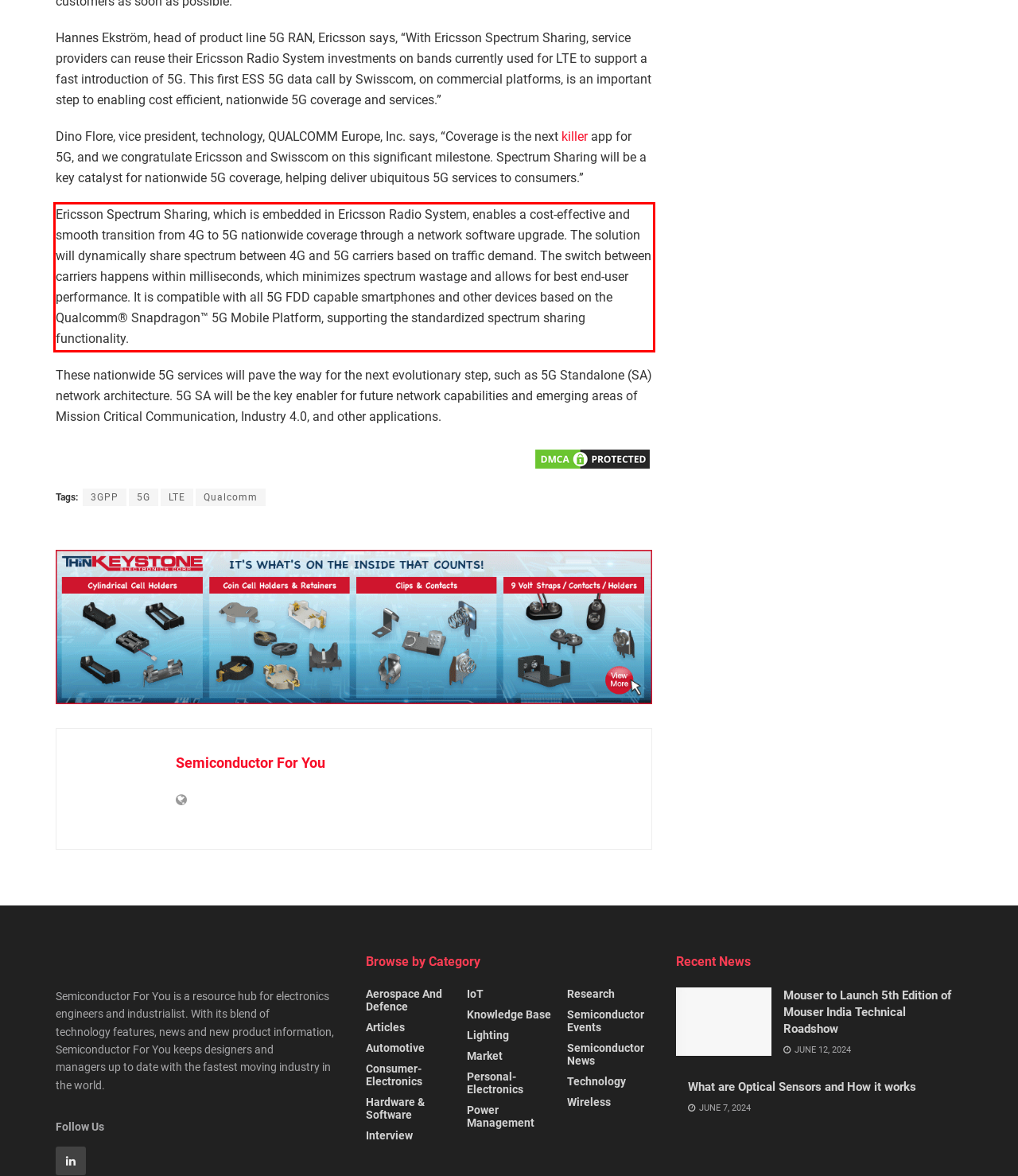Please recognize and transcribe the text located inside the red bounding box in the webpage image.

Ericsson Spectrum Sharing, which is embedded in Ericsson Radio System, enables a cost-effective and smooth transition from 4G to 5G nationwide coverage through a network software upgrade. The solution will dynamically share spectrum between 4G and 5G carriers based on traffic demand. The switch between carriers happens within milliseconds, which minimizes spectrum wastage and allows for best end-user performance. It is compatible with all 5G FDD capable smartphones and other devices based on the Qualcomm® Snapdragon™ 5G Mobile Platform, supporting the standardized spectrum sharing functionality.